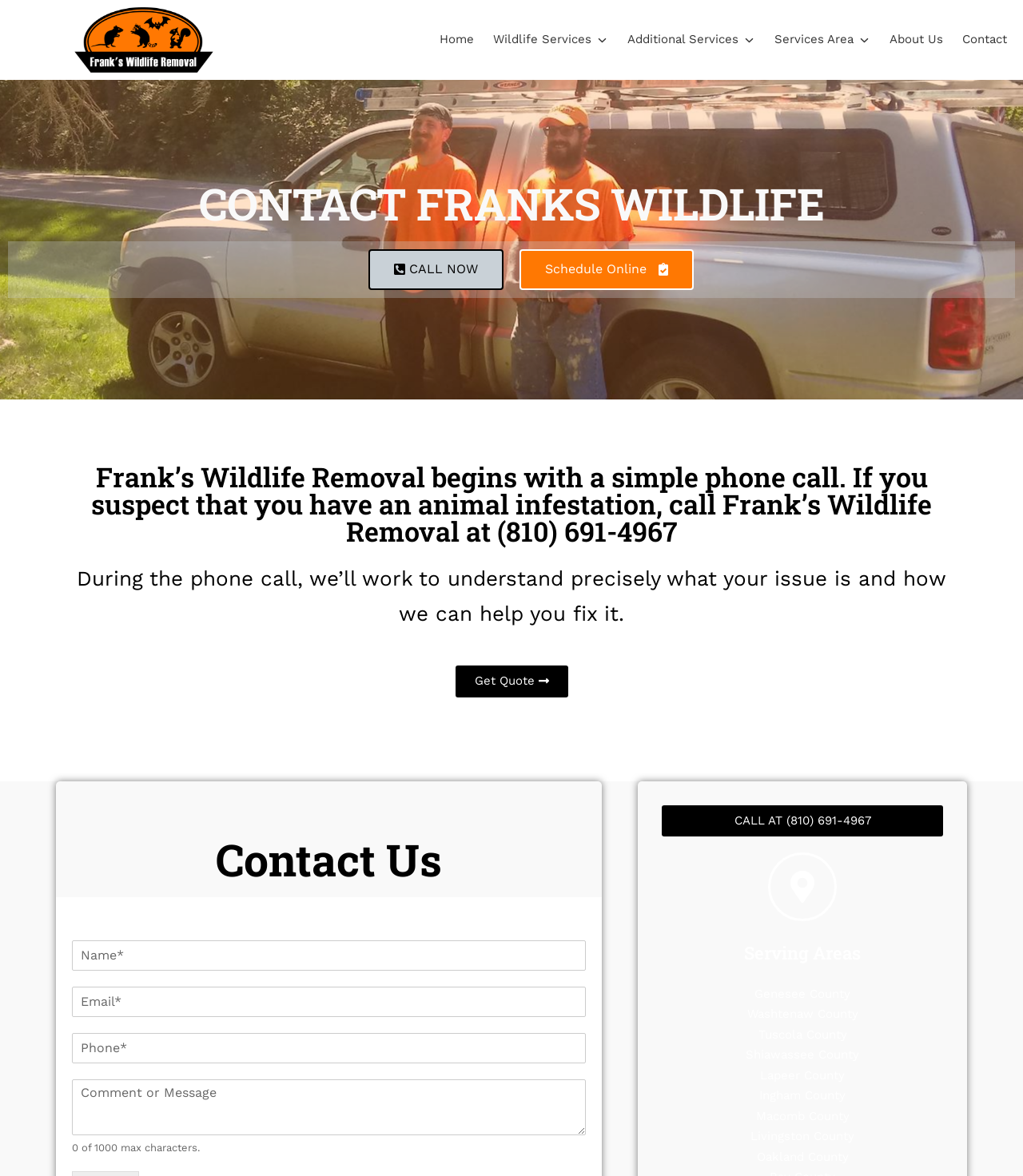Given the following UI element description: "Contact", find the bounding box coordinates in the webpage screenshot.

[0.941, 0.025, 0.984, 0.043]